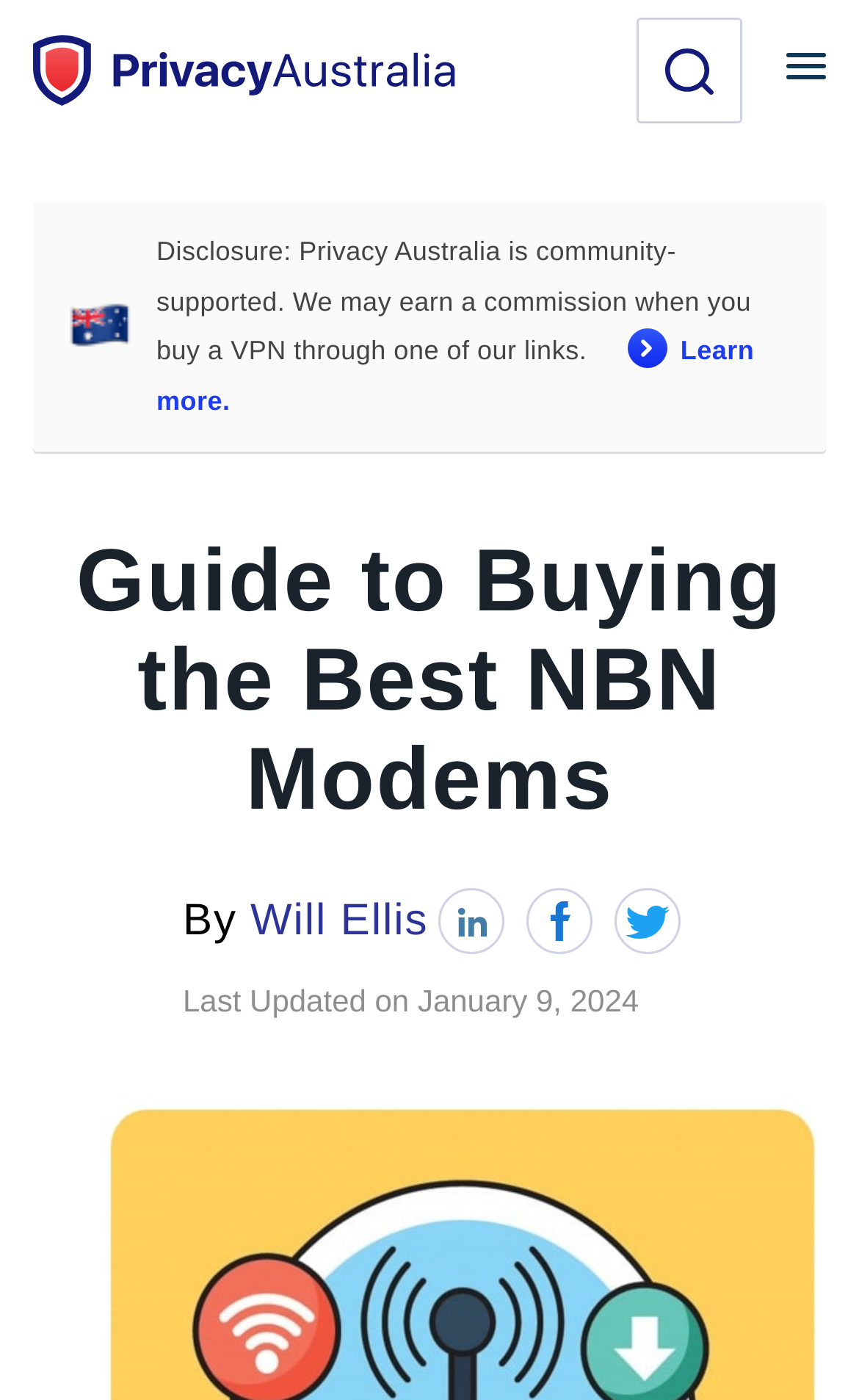Using the element description Mindful Luxury, predict the bounding box coordinates for the UI element. Provide the coordinates in (top-left x, top-left y, bottom-right x, bottom-right y) format with values ranging from 0 to 1.

None